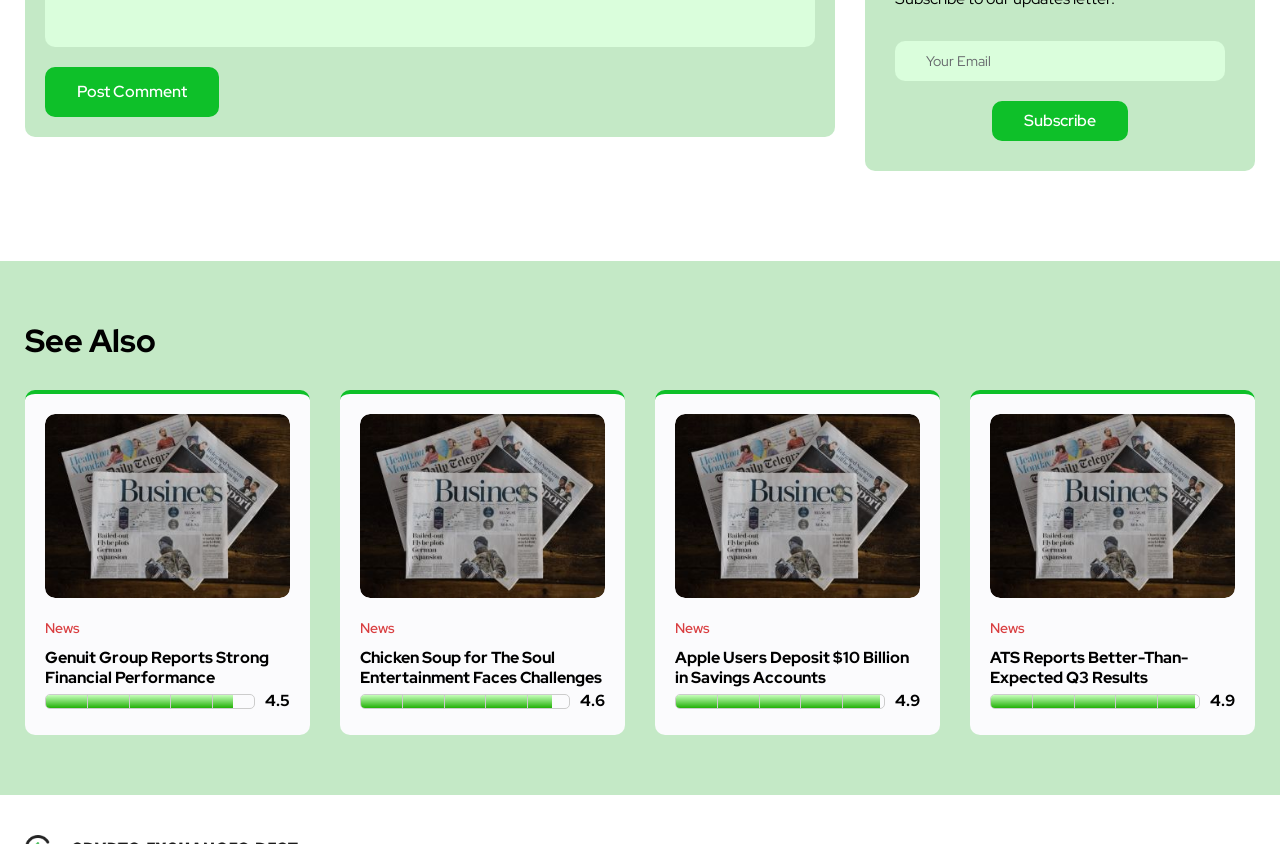Locate the UI element described by alt="ATS Reports Better-Than-Expected Q3 Results" and provide its bounding box coordinates. Use the format (top-left x, top-left y, bottom-right x, bottom-right y) with all values as floating point numbers between 0 and 1.

[0.773, 0.491, 0.965, 0.709]